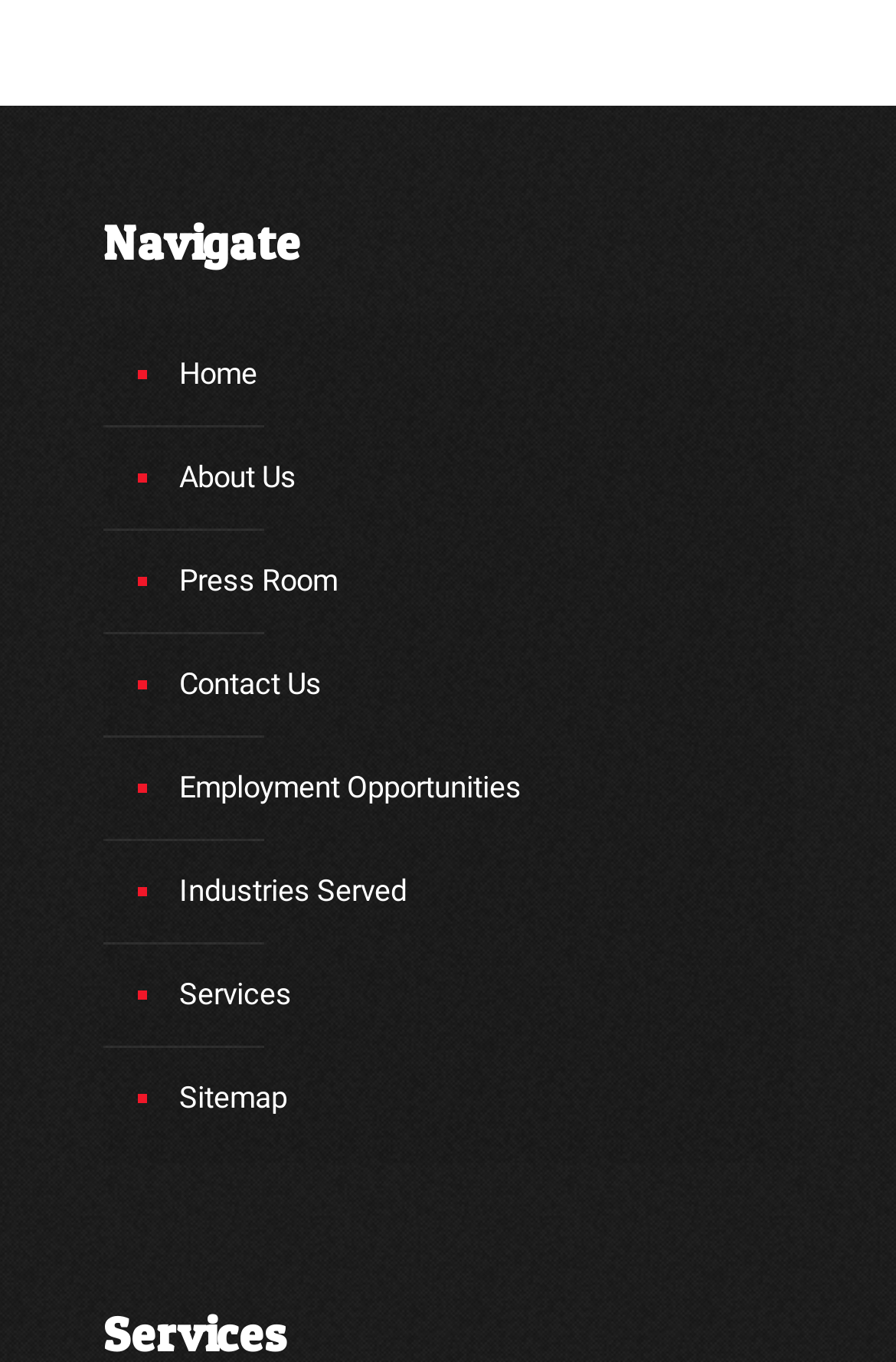Answer the question using only a single word or phrase: 
How many list markers are there?

8